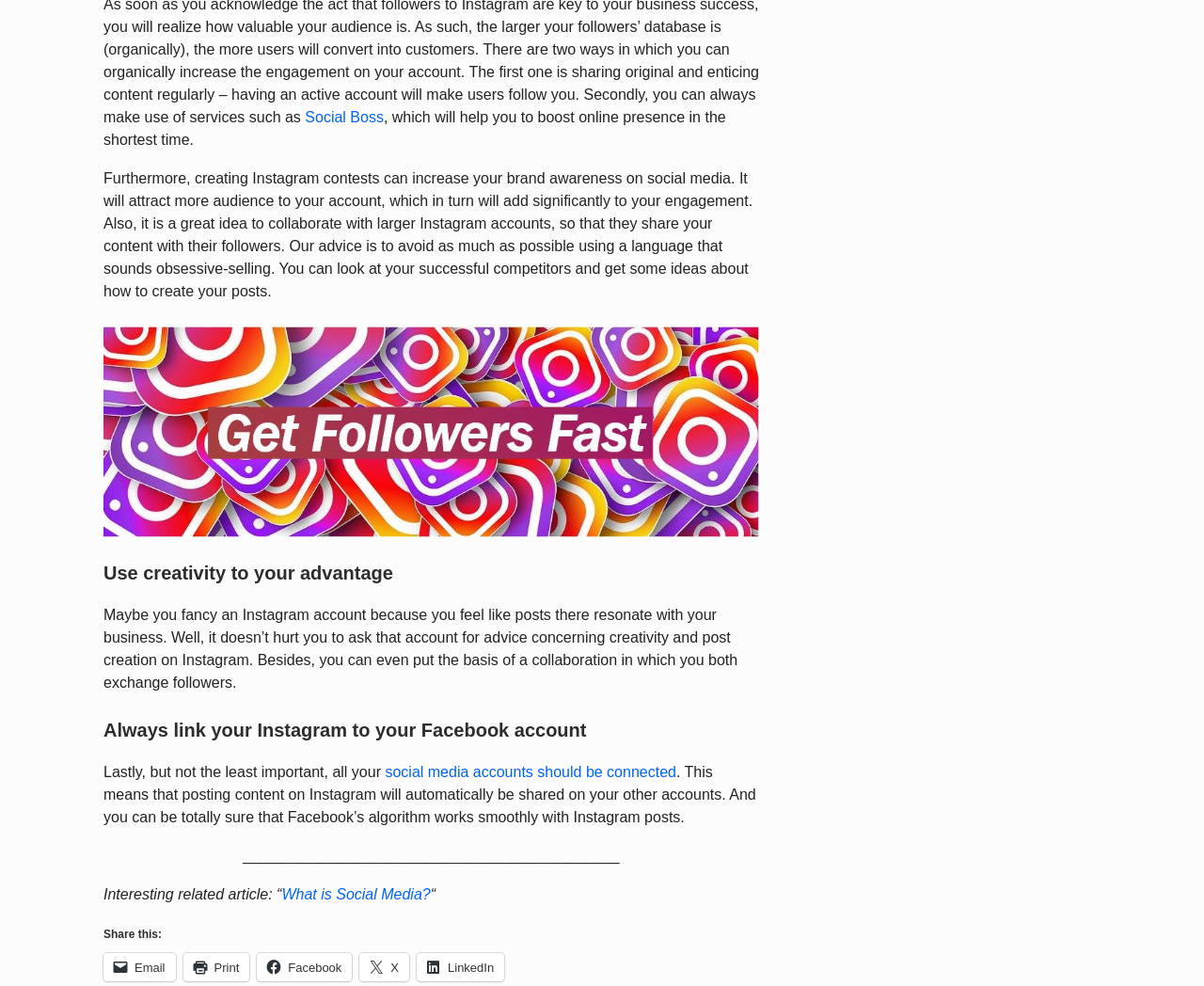What happens when you link your Instagram to your Facebook account?
Analyze the image and deliver a detailed answer to the question.

According to the webpage, when you link your Instagram to your Facebook account, posting content on Instagram will automatically be shared on your other accounts, and Facebook's algorithm works smoothly with Instagram posts.